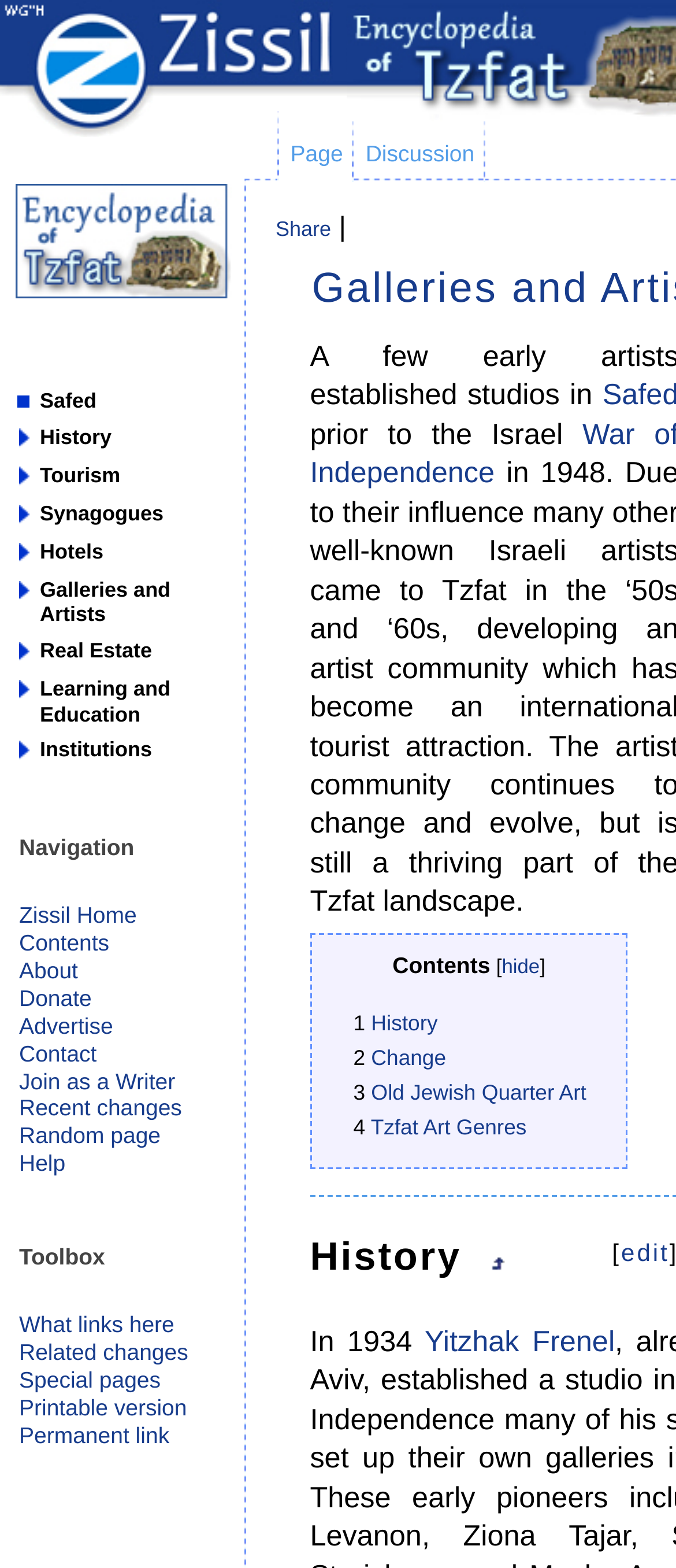Show me the bounding box coordinates of the clickable region to achieve the task as per the instruction: "Share the page".

[0.408, 0.138, 0.49, 0.154]